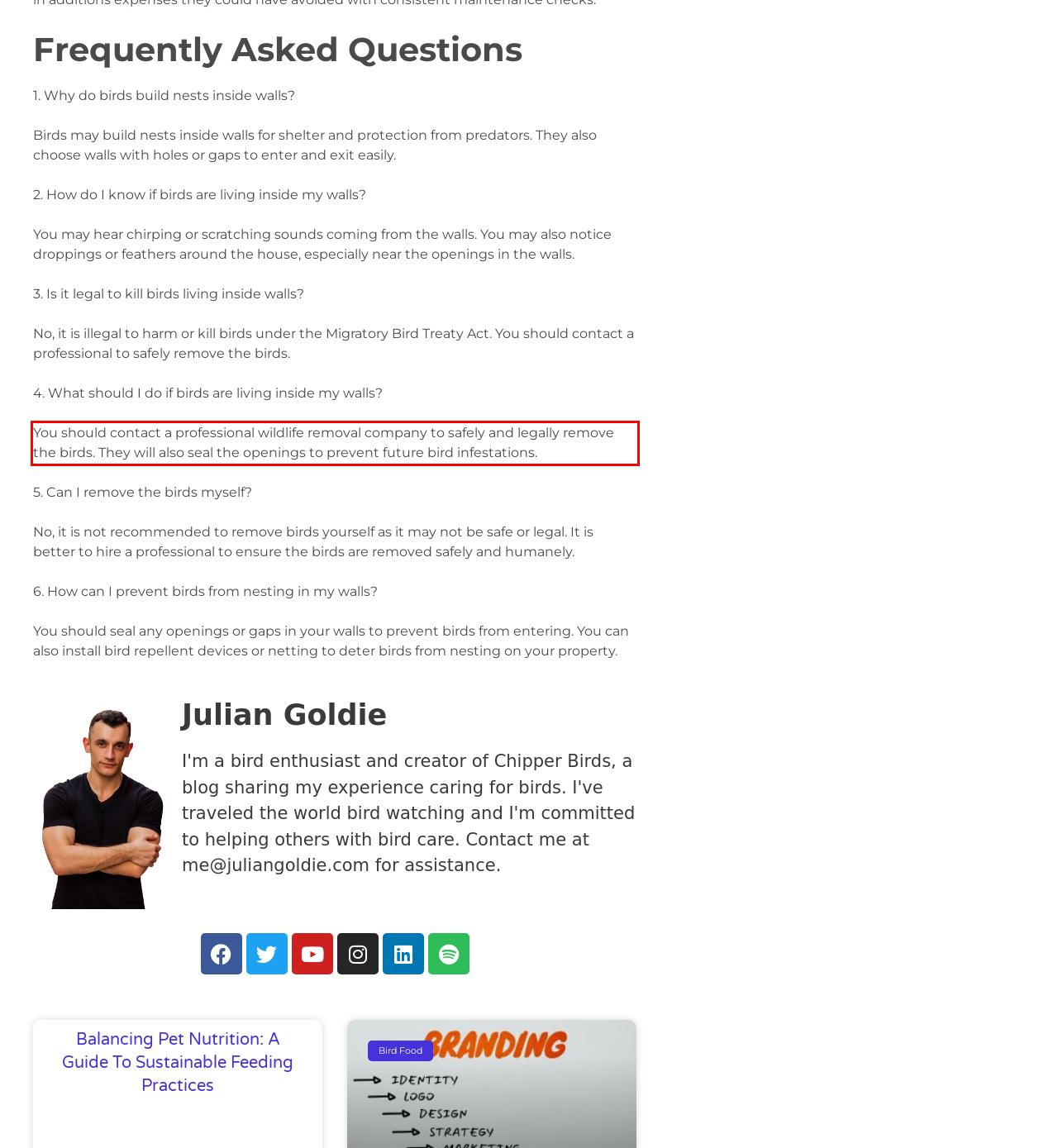Perform OCR on the text inside the red-bordered box in the provided screenshot and output the content.

You should contact a professional wildlife removal company to safely and legally remove the birds. They will also seal the openings to prevent future bird infestations.